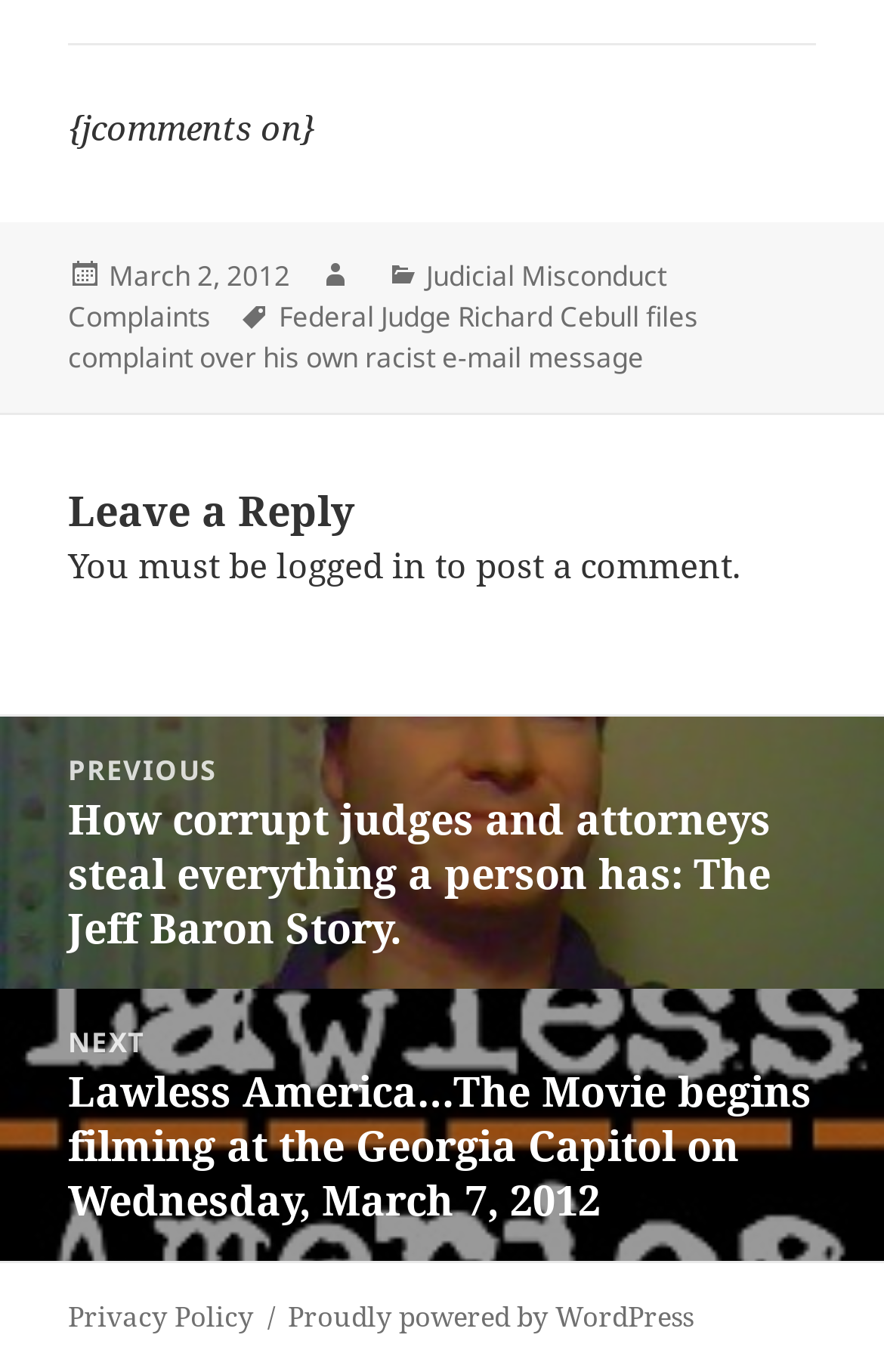Based on the visual content of the image, answer the question thoroughly: What is the date of the post?

I found the date of the post by looking at the footer section of the webpage, where it says 'Posted on' followed by the date 'March 2, 2012'.